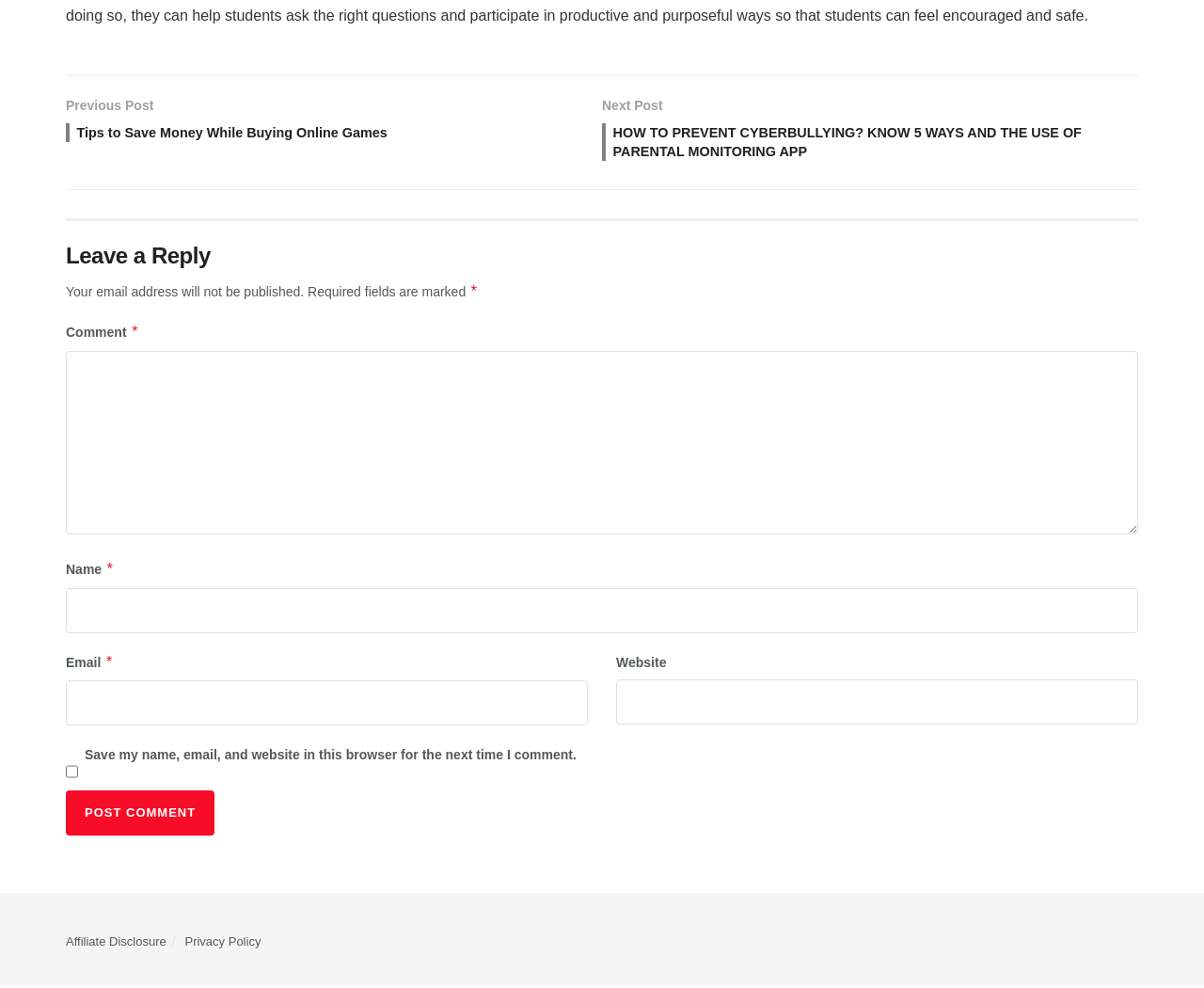How many links are present at the top of the page?
Using the image, provide a concise answer in one word or a short phrase.

2